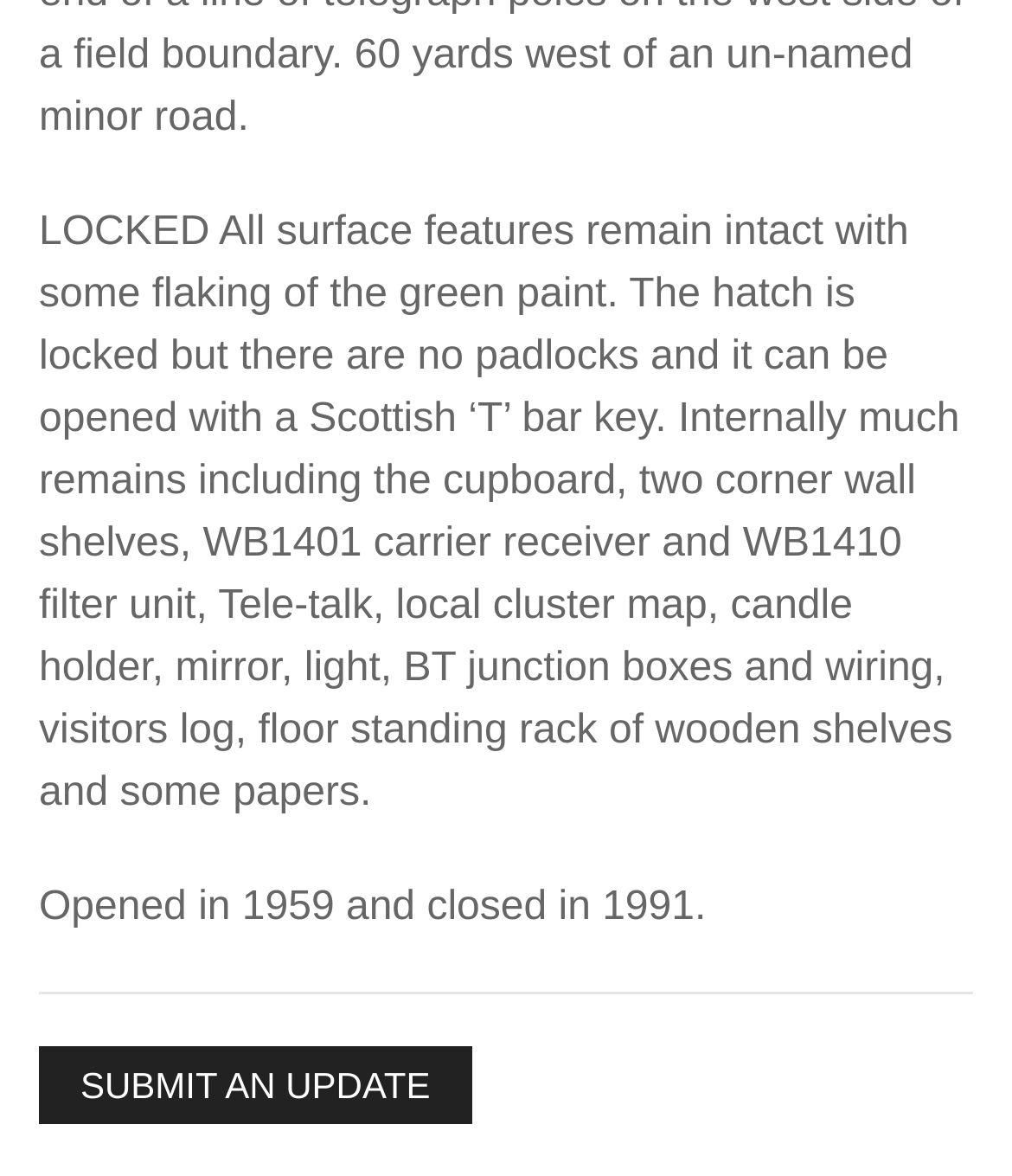Predict the bounding box of the UI element that fits this description: "Submit an Update".

[0.038, 0.89, 0.466, 0.956]